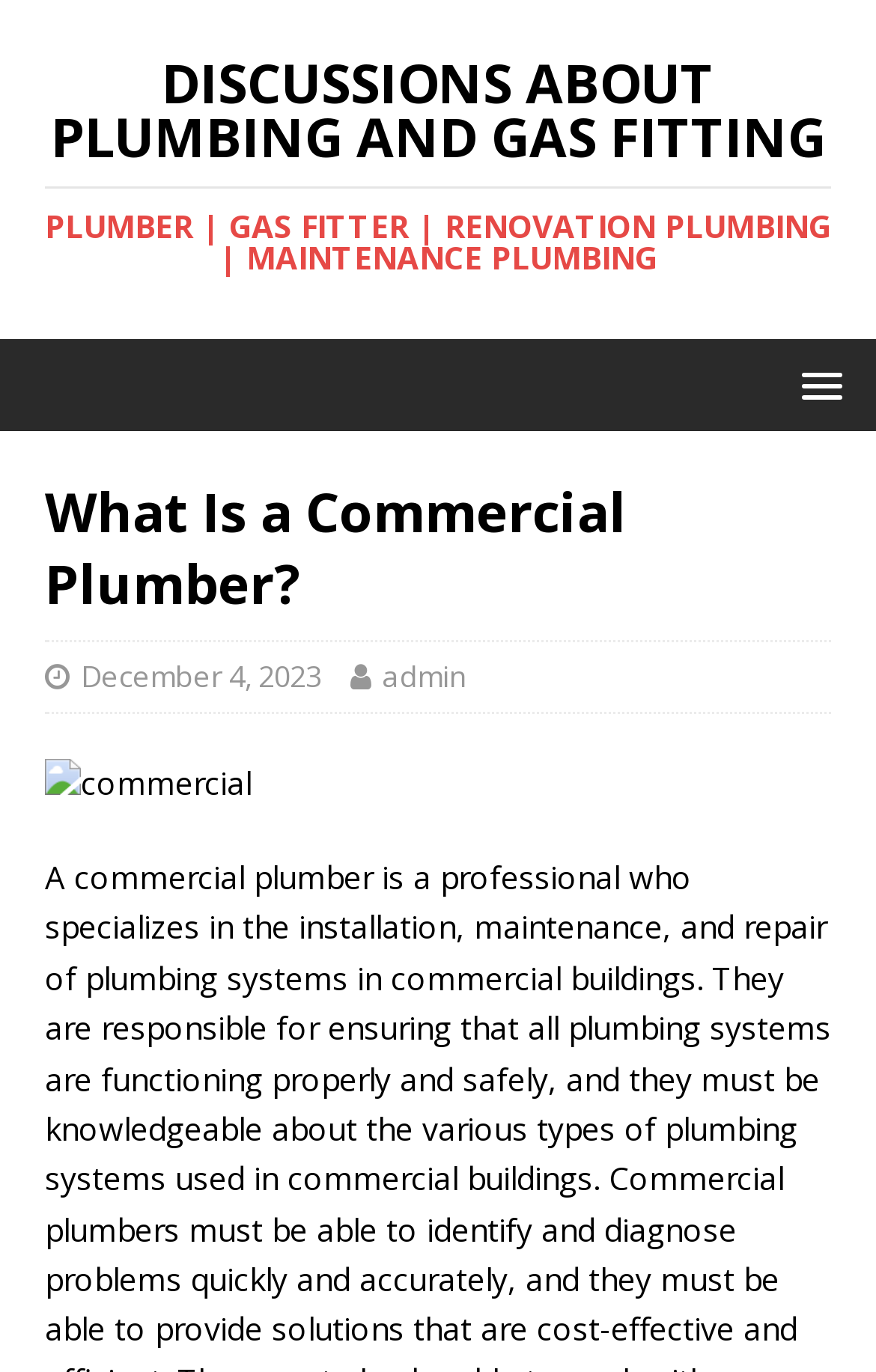How many headings are there in the article?
Look at the image and answer with only one word or phrase.

3